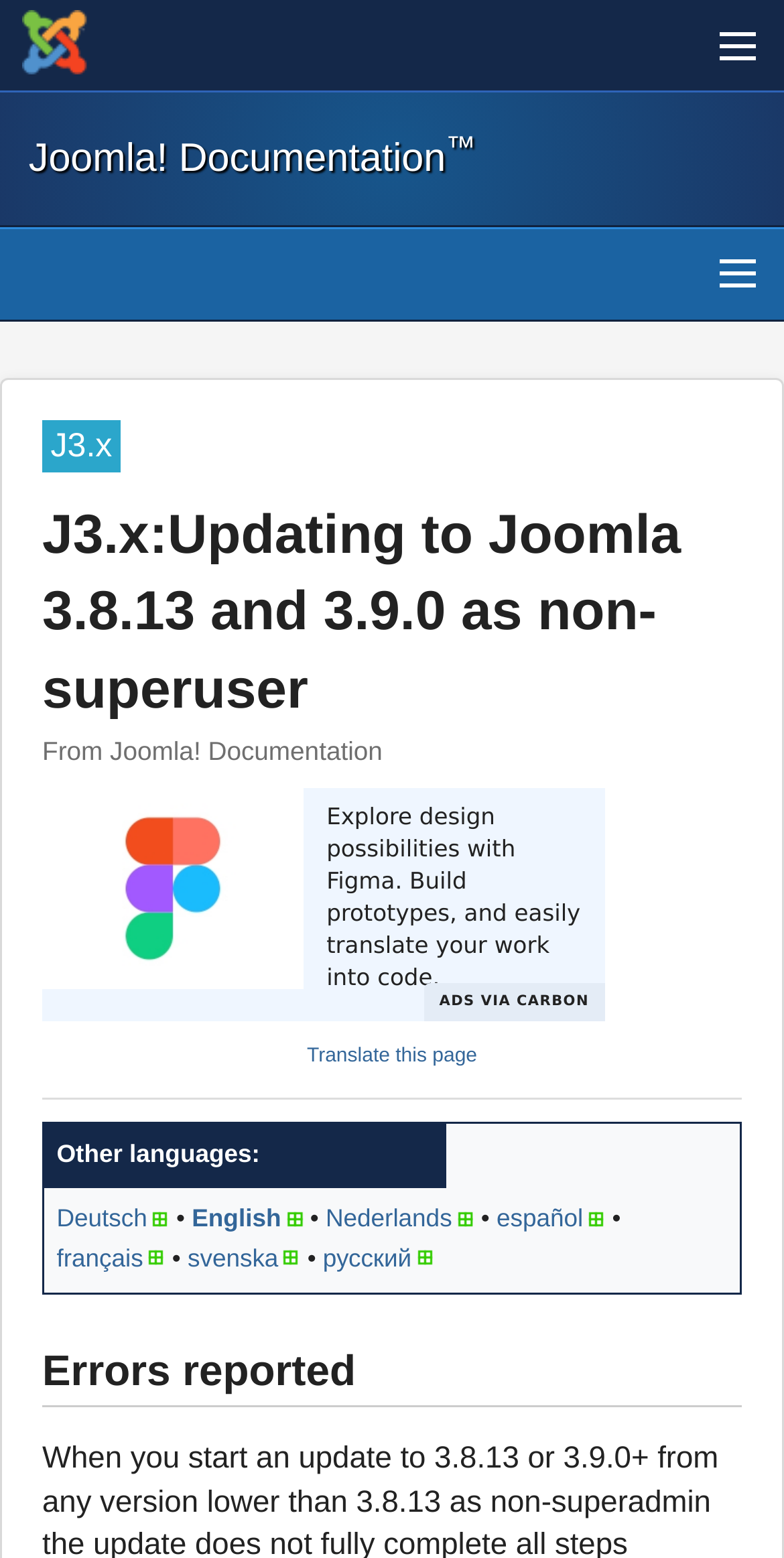Could you provide the bounding box coordinates for the portion of the screen to click to complete this instruction: "Get help on Joomla!"?

[0.0, 0.321, 1.0, 0.378]